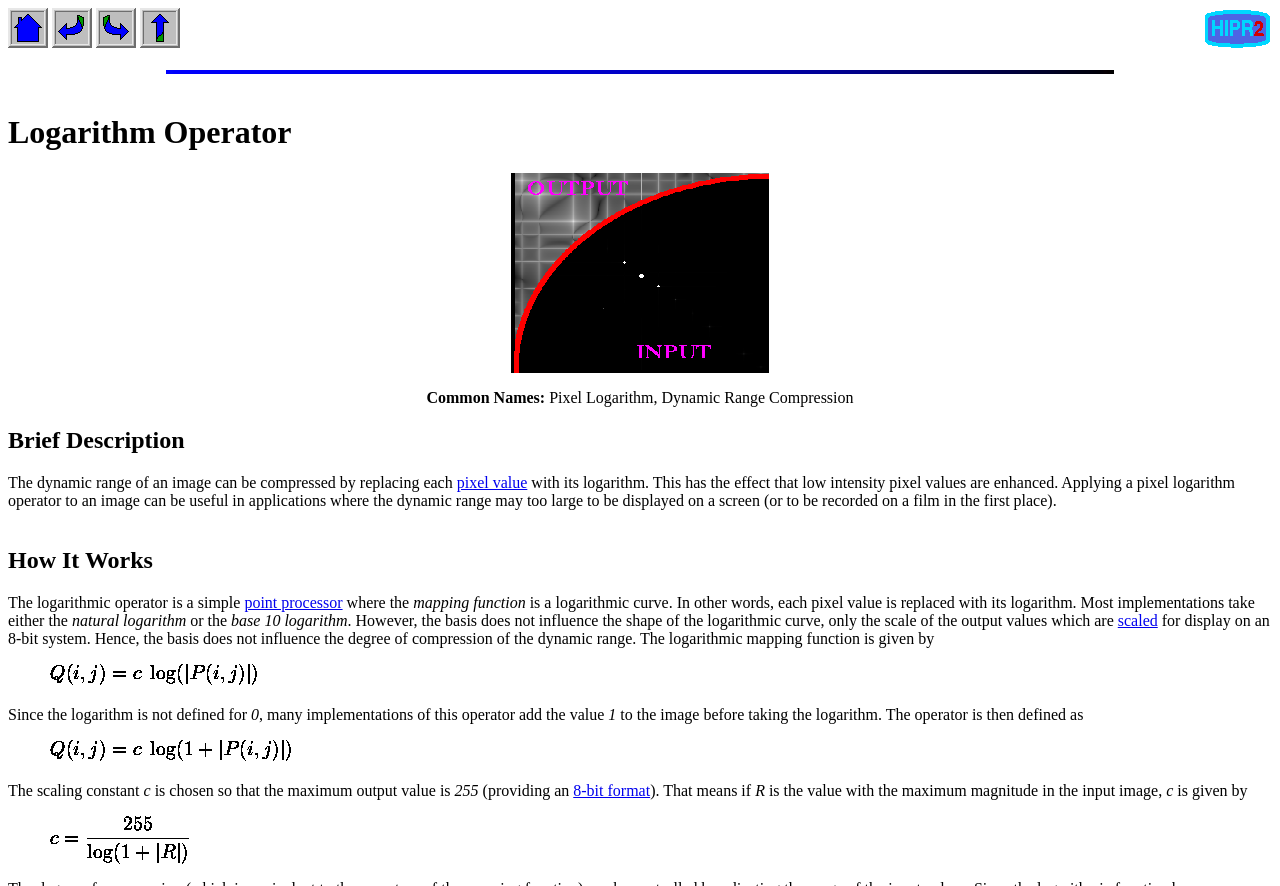What is the effect of applying a pixel logarithm operator to an image?
Answer the question with a detailed explanation, including all necessary information.

Applying a pixel logarithm operator to an image has the effect of enhancing low intensity pixel values, which means that the dynamic range of the image is compressed and the image becomes more suitable for display or recording.